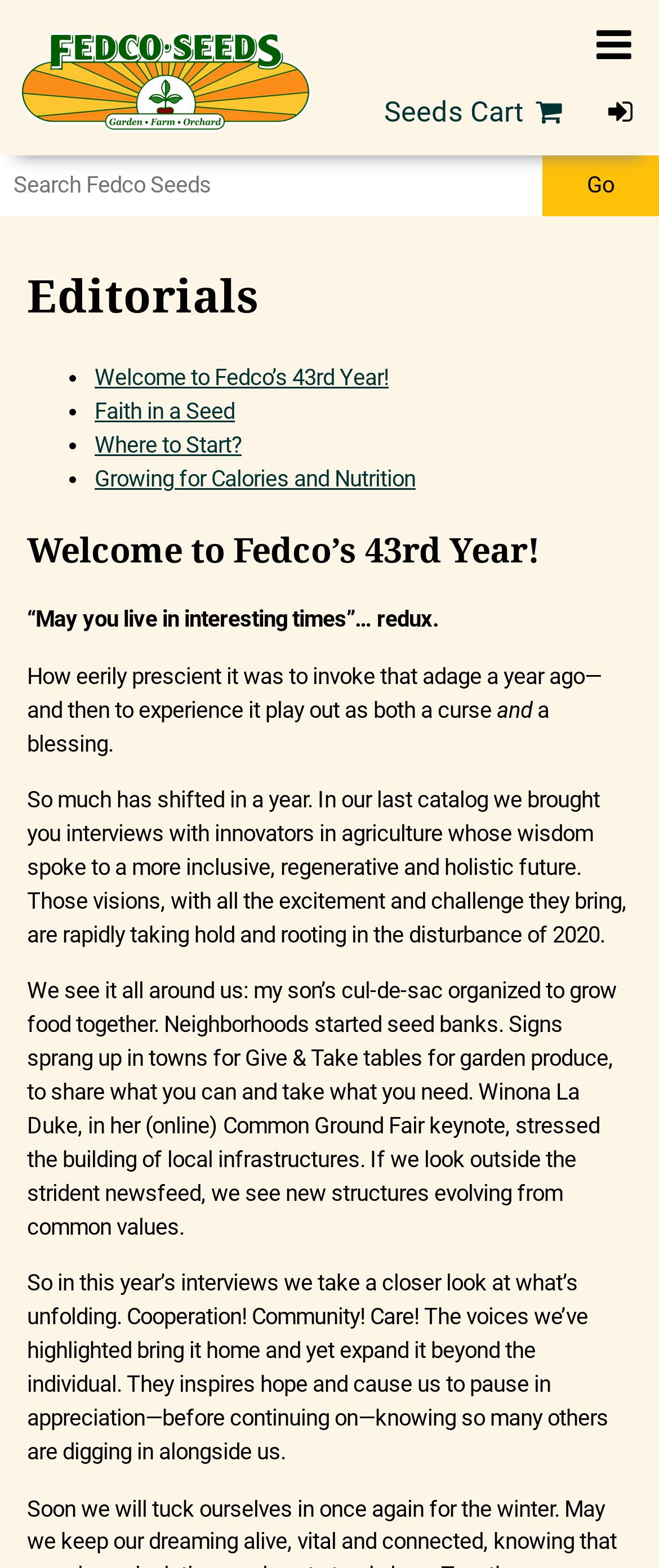Identify the bounding box for the element characterized by the following description: "aria-label="Home"".

[0.0, 0.012, 0.503, 0.088]